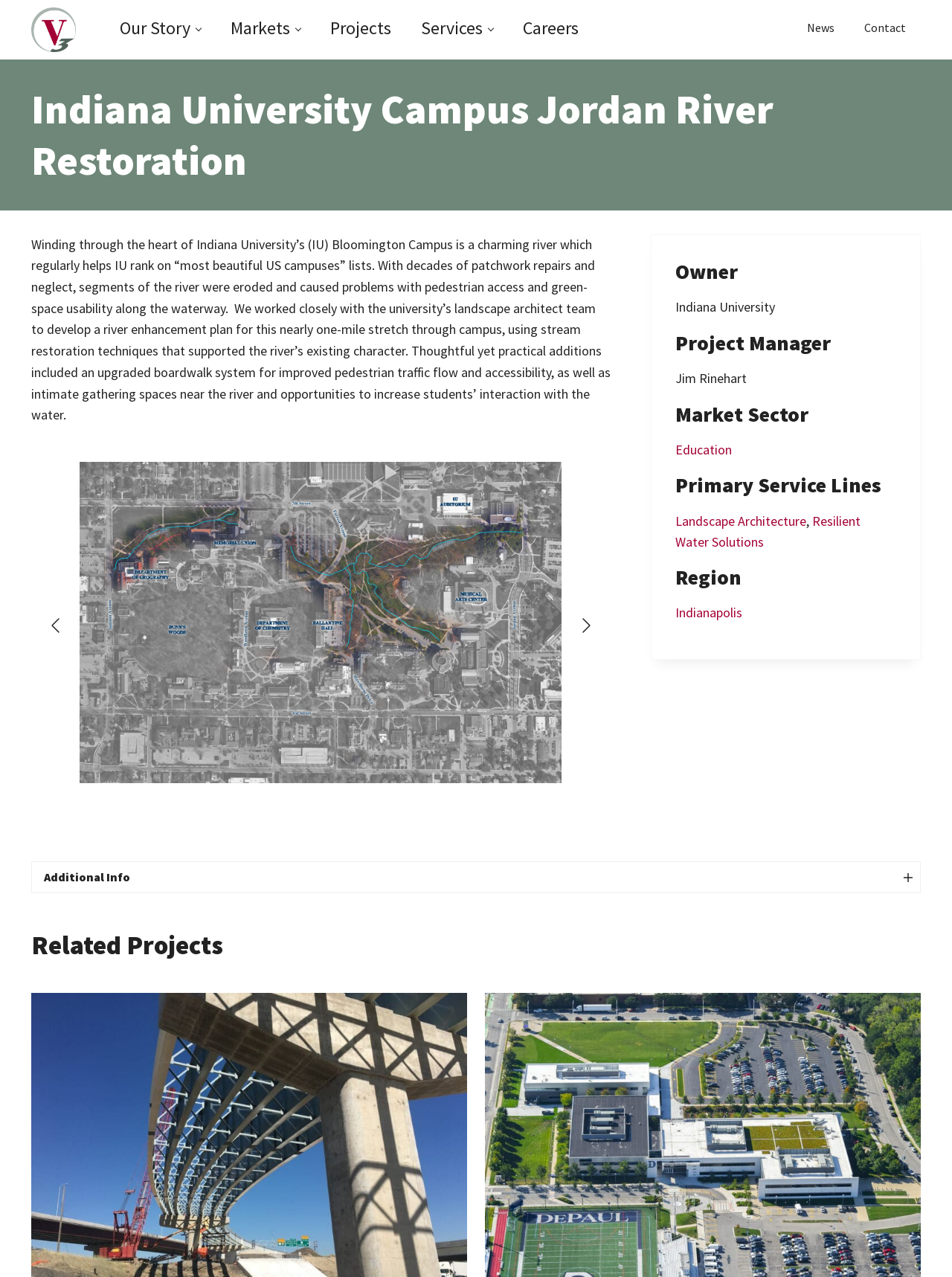What is the name of the project manager? From the image, respond with a single word or brief phrase.

Jim Rinehart